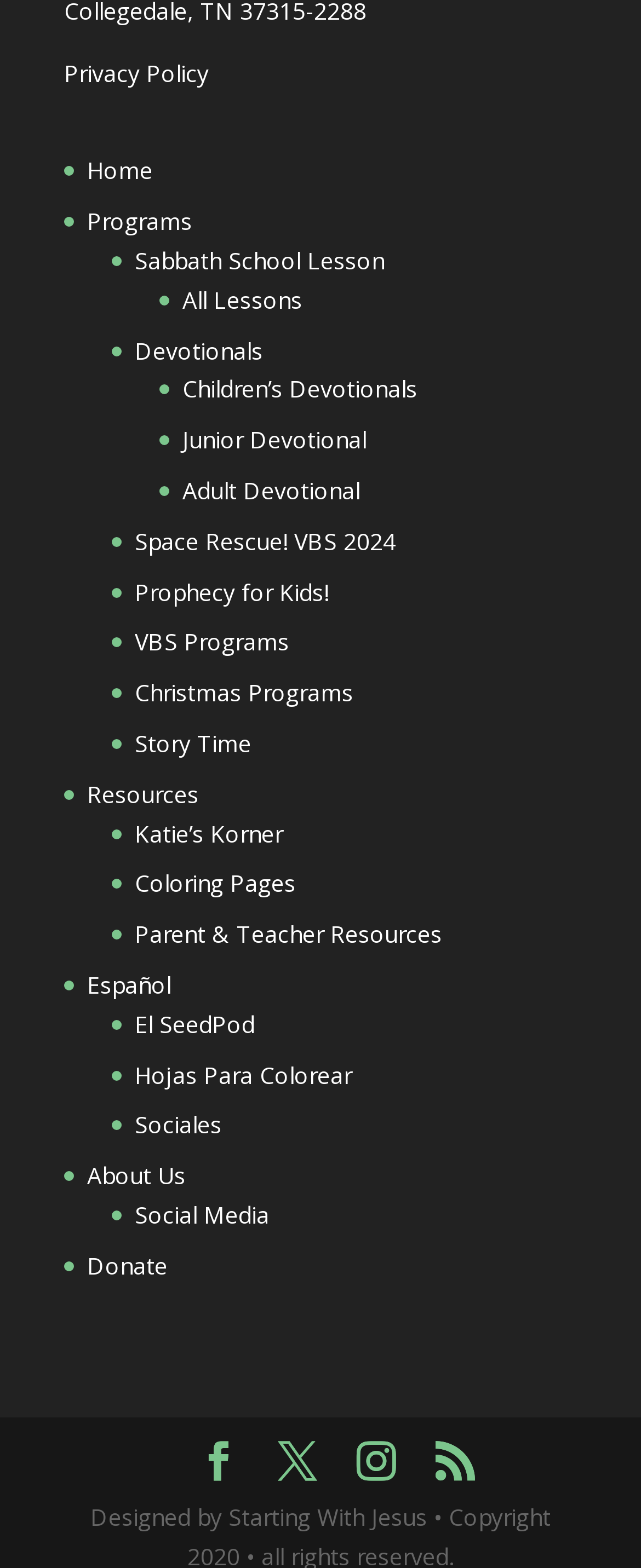Provide the bounding box coordinates for the specified HTML element described in this description: "Hojas Para Colorear". The coordinates should be four float numbers ranging from 0 to 1, in the format [left, top, right, bottom].

[0.21, 0.675, 0.549, 0.695]